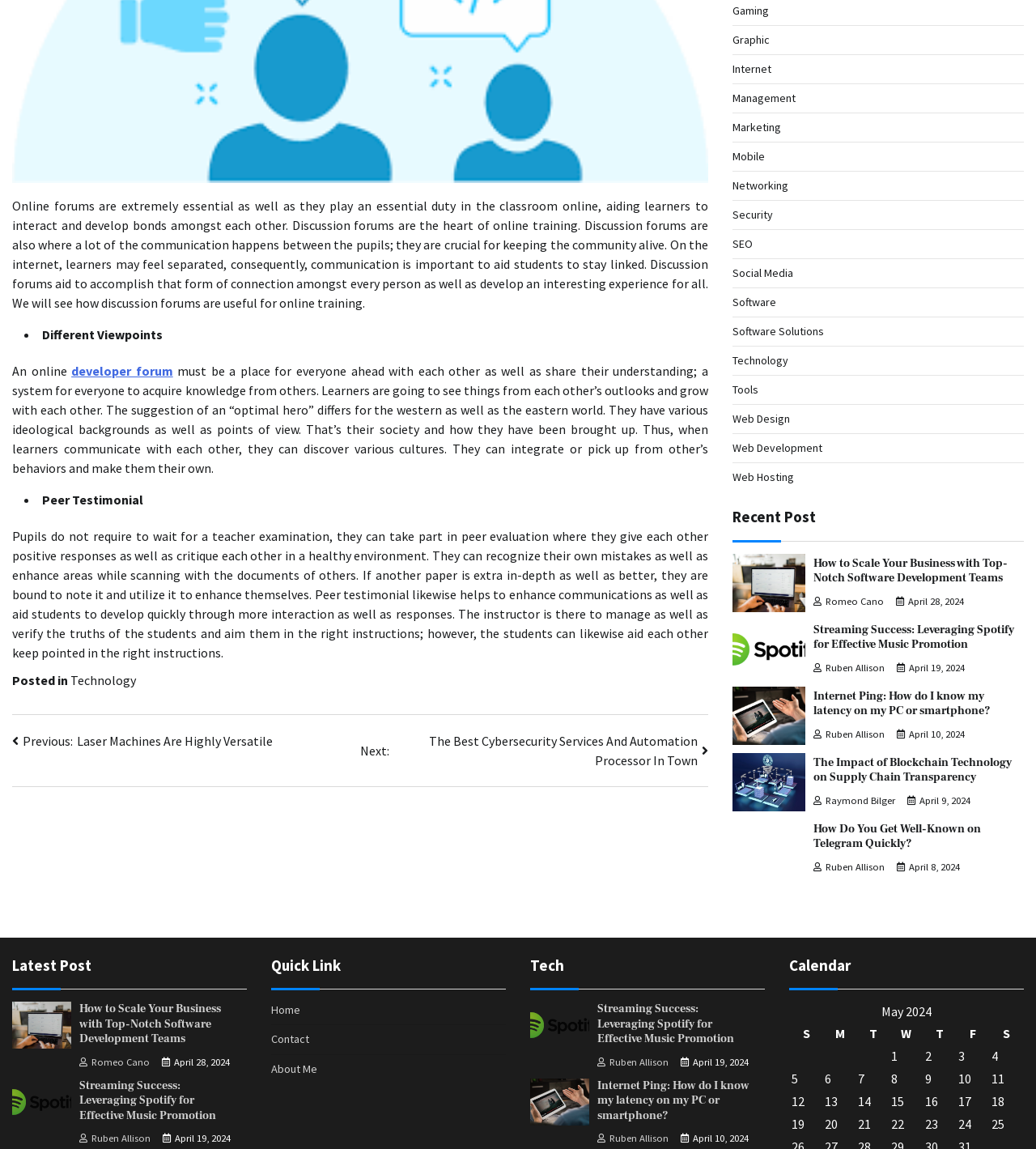Find and provide the bounding box coordinates for the UI element described with: "Marketing".

[0.707, 0.105, 0.754, 0.118]